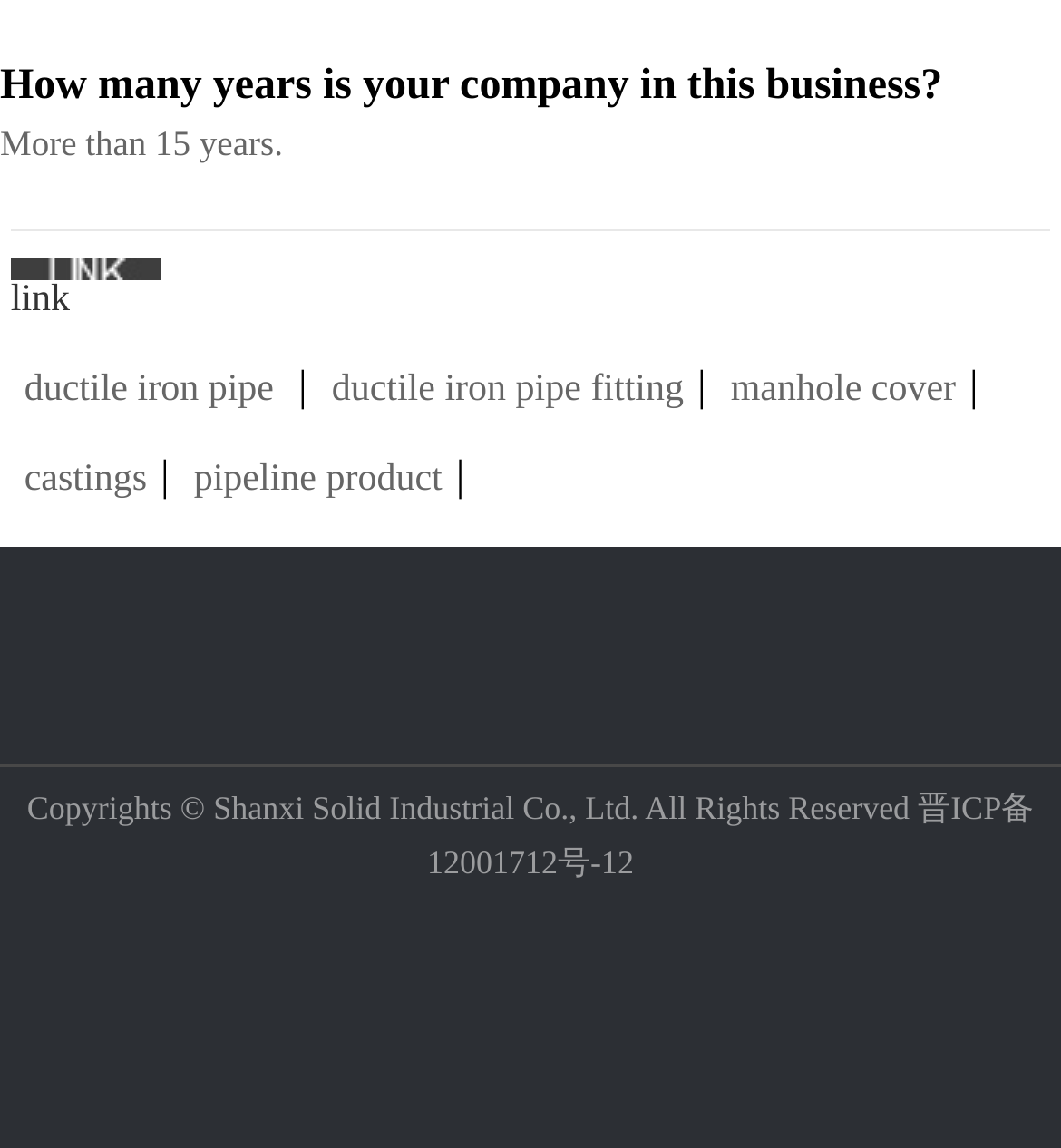Locate the UI element described by manhole cover and provide its bounding box coordinates. Use the format (top-left x, top-left y, bottom-right x, bottom-right y) with all values as floating point numbers between 0 and 1.

[0.676, 0.304, 0.914, 0.38]